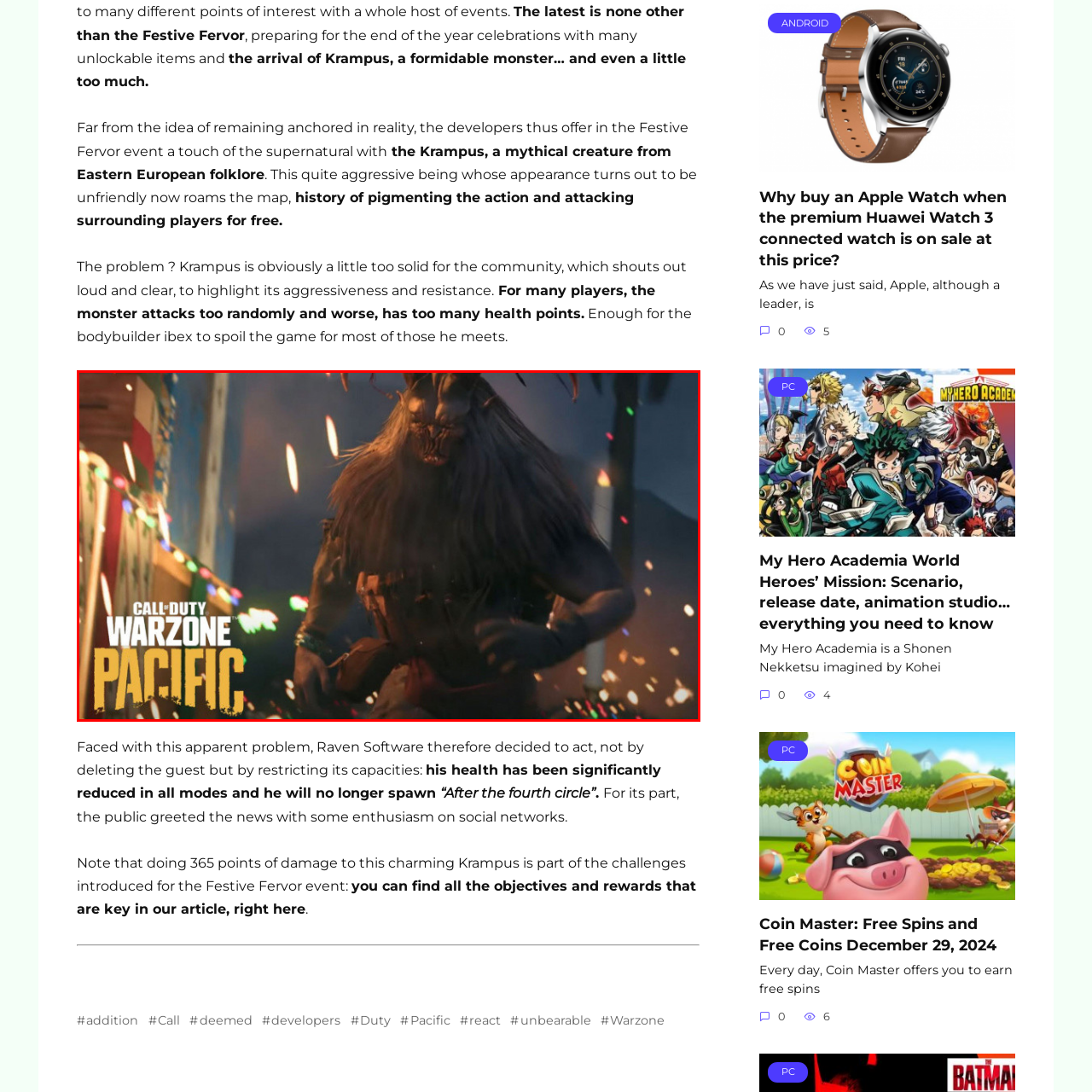Describe the scene captured within the highlighted red boundary in great detail.

The image showcases a striking scene from "Call of Duty: Warzone Pacific," featuring a menacing creature known as Krampus, inspired by Eastern European folklore. This formidable being is depicted mid-stride with an aggressive expression, symbolizing the heightened challenges players face during the game's Festive Fervor event. The background is adorned with festive decorations, highlighting the juxtaposition of holiday cheer and the ominous presence of Krampus. The game's logo is prominently displayed in the bottom left, reinforcing the thematic blend of celebration and danger as players engage with this unique character. The event adds layers of excitement as players must navigate the dangers posed by Krampus, making it a memorable experience during the year-end celebrations.